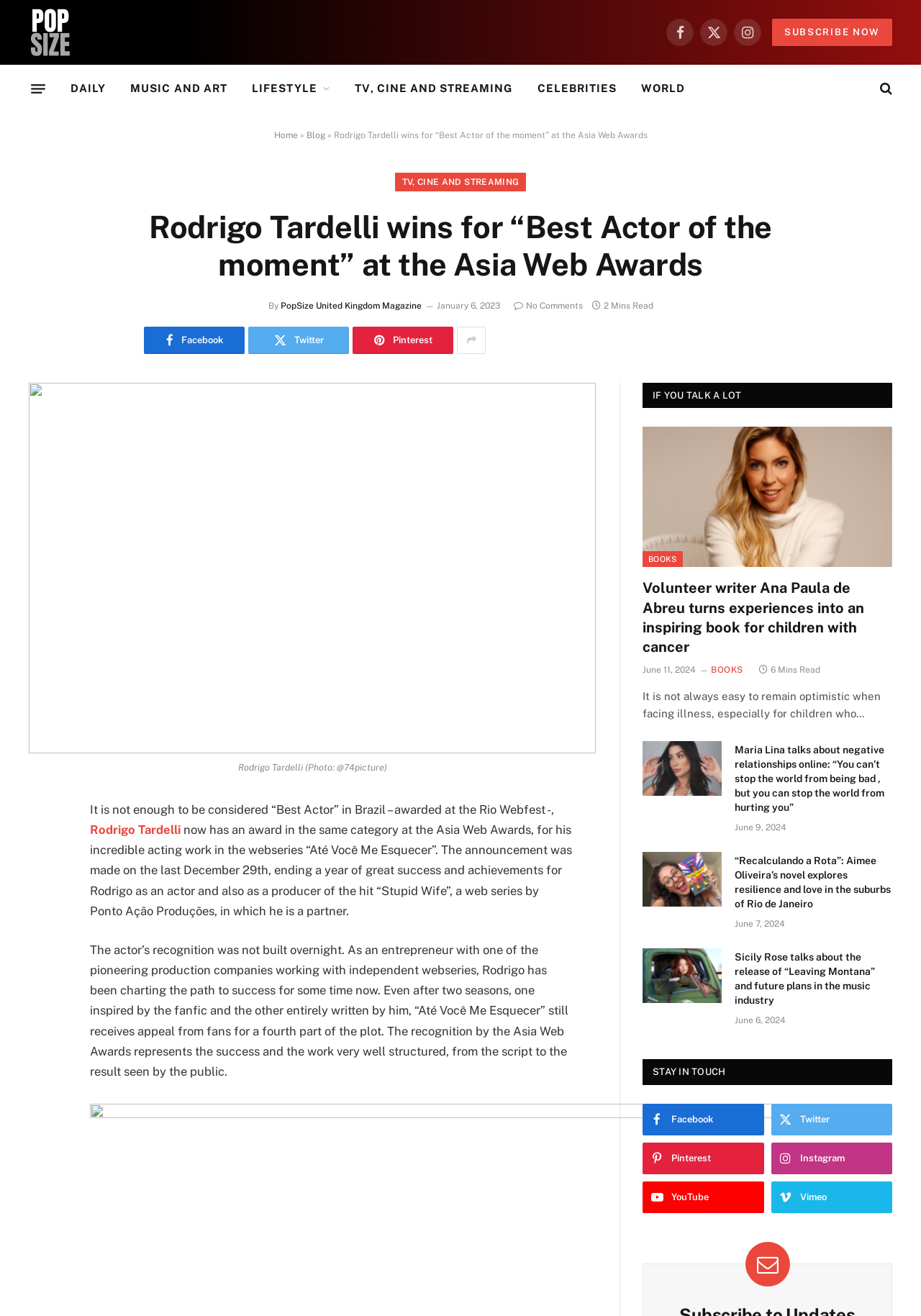What is the name of the webseries Rodrigo Tardelli acted in?
Answer briefly with a single word or phrase based on the image.

Até Você Me Esquecer